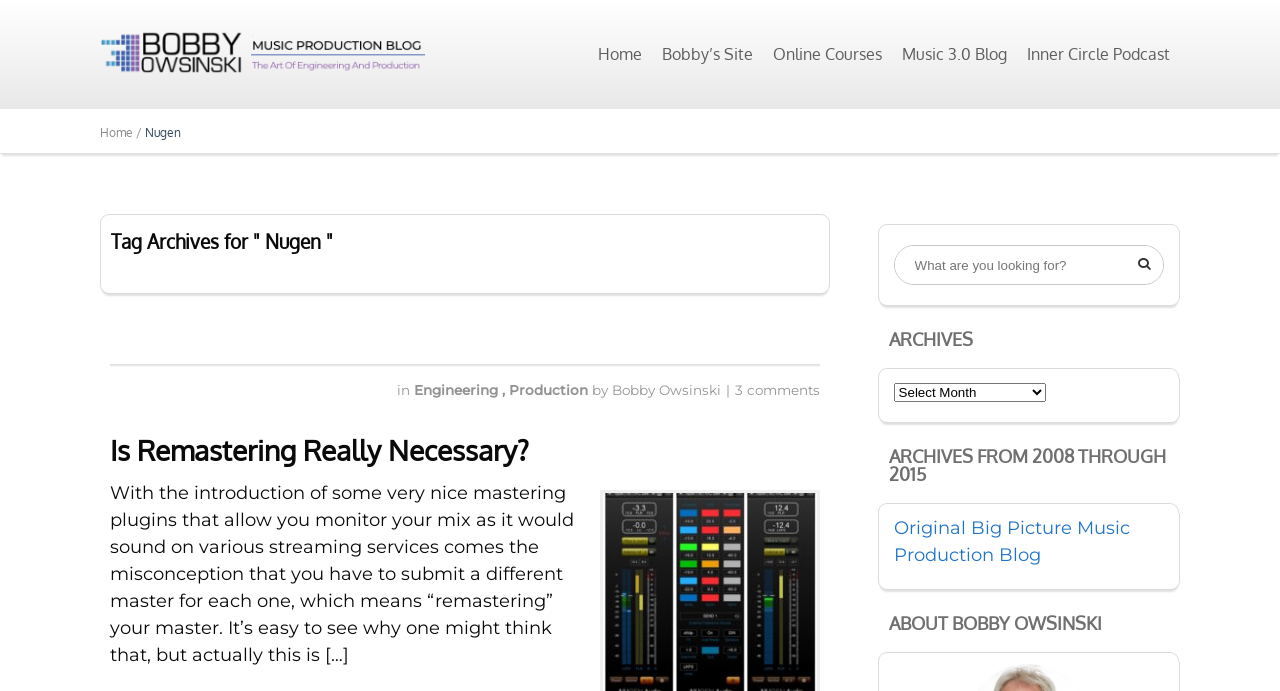Determine the bounding box coordinates of the element's region needed to click to follow the instruction: "Contact Jamie Santore via email". Provide these coordinates as four float numbers between 0 and 1, formatted as [left, top, right, bottom].

None